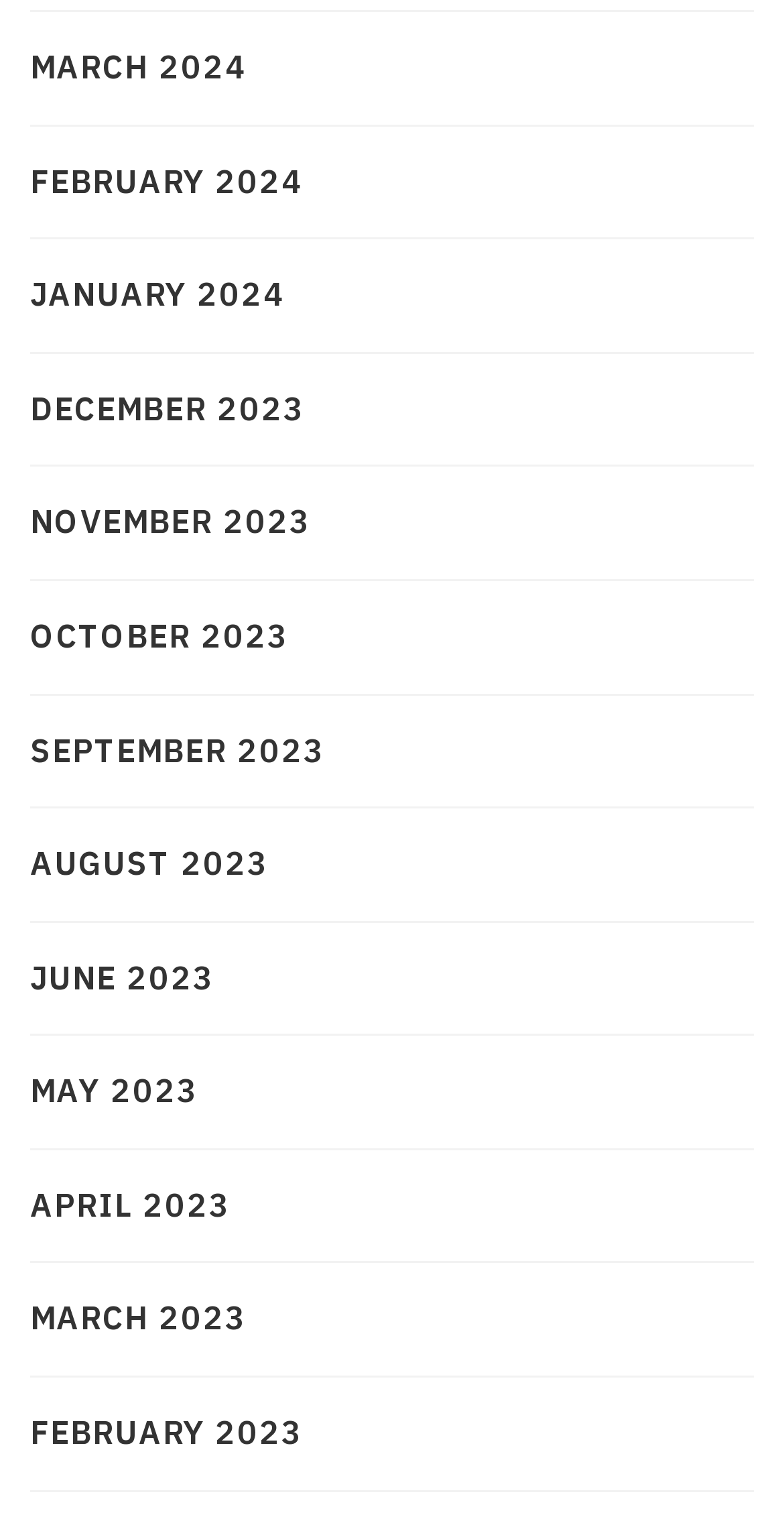Locate the bounding box coordinates of the area you need to click to fulfill this instruction: 'go to february 2024'. The coordinates must be in the form of four float numbers ranging from 0 to 1: [left, top, right, bottom].

[0.038, 0.103, 0.387, 0.137]